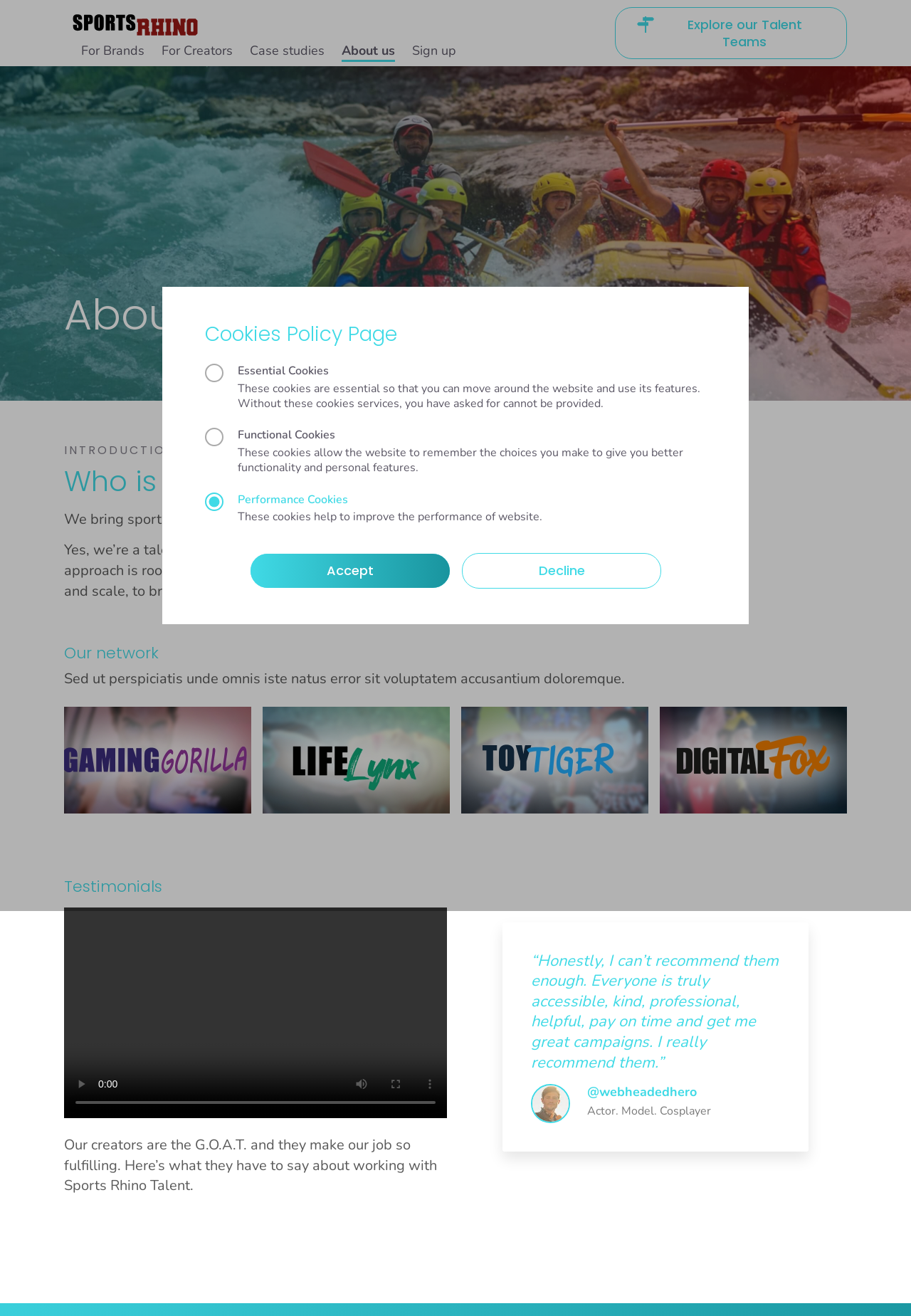What is the purpose of Sports Rhino Talent? Based on the image, give a response in one word or a short phrase.

Help sports influencers collaborate with sports brands